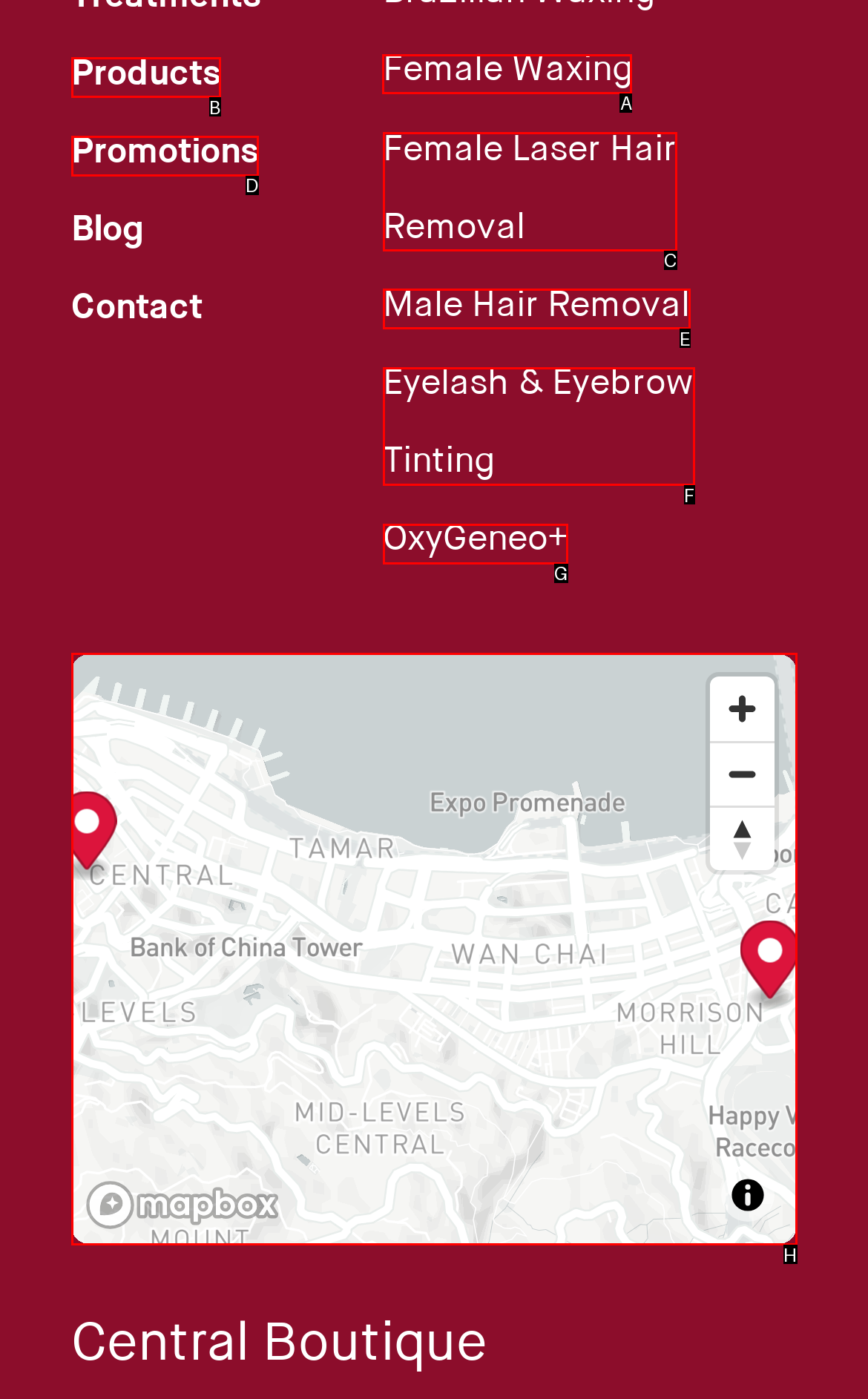Choose the correct UI element to click for this task: View Female Waxing Answer using the letter from the given choices.

A